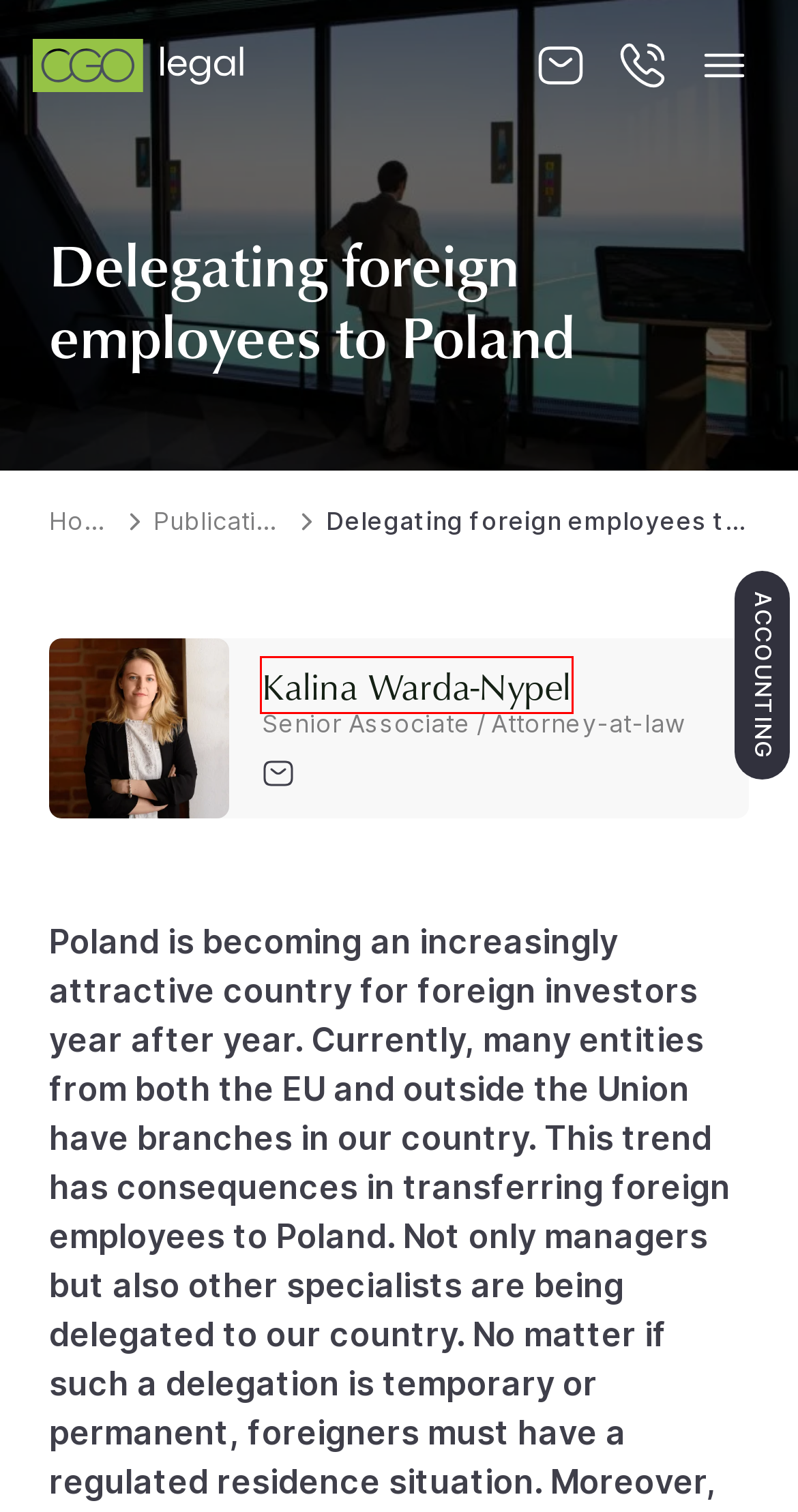You have a screenshot of a webpage with a red rectangle bounding box. Identify the best webpage description that corresponds to the new webpage after clicking the element within the red bounding box. Here are the candidates:
A. Contact | CGO Legal
B. Services | CGO Legal
C. Team | CGO Legal
D. Kancelaria Prawna Łódź | CGO Legal
E. Publications | CGO Legal
F. Kalina Warda-Nypel | CGO Legal
G. Law firm in Poland | CGO Legal lawyers in Warsaw
H. News | CGO Legal

F